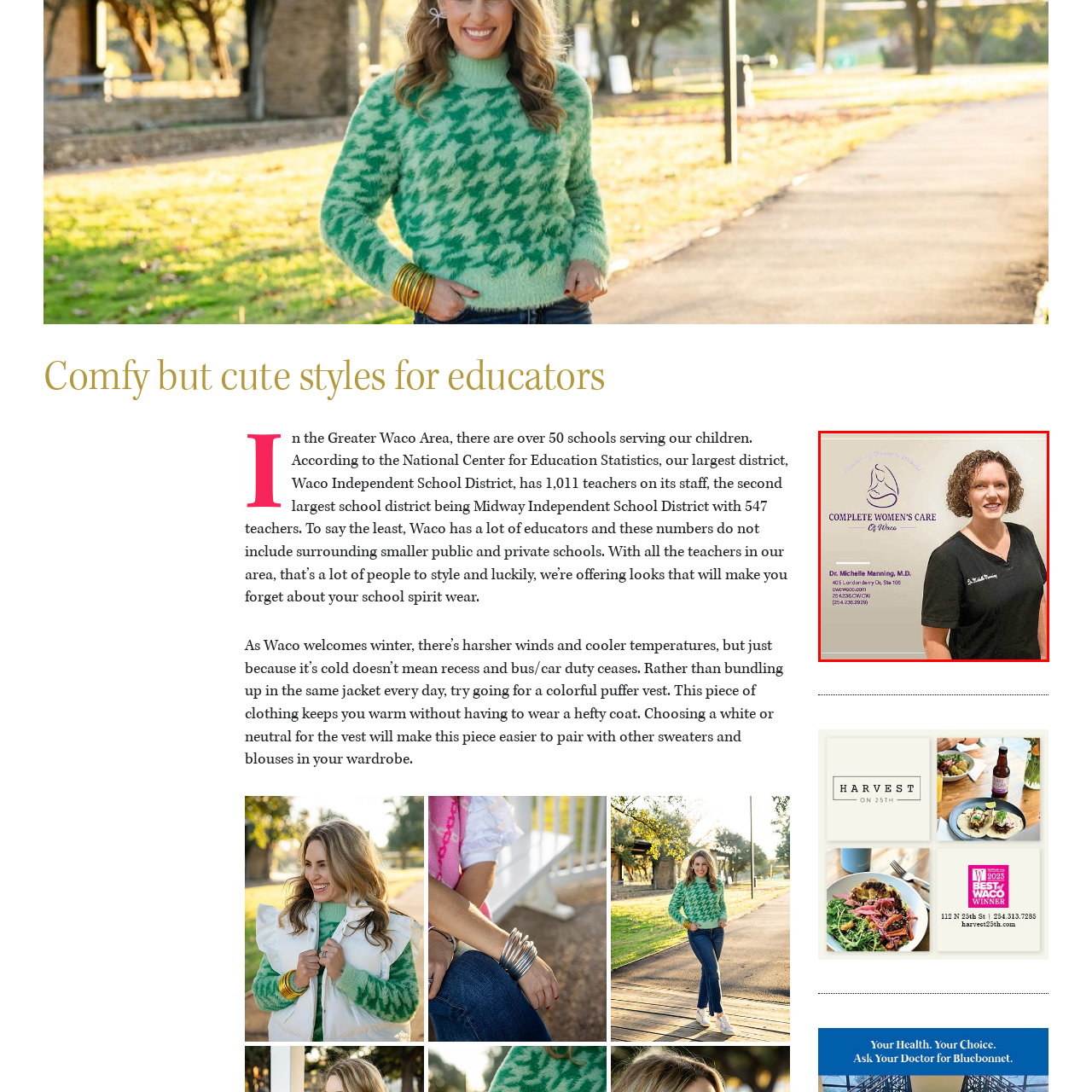Inspect the image within the red box and provide a detailed and thorough answer to the following question: What is the address of Complete Women's Care of Waco?

The caption provides the address of Complete Women's Care of Waco, which is 405 Larkspur Dr., Ste 106, along with contact details, making it easy for potential patients to locate and reach out for services.